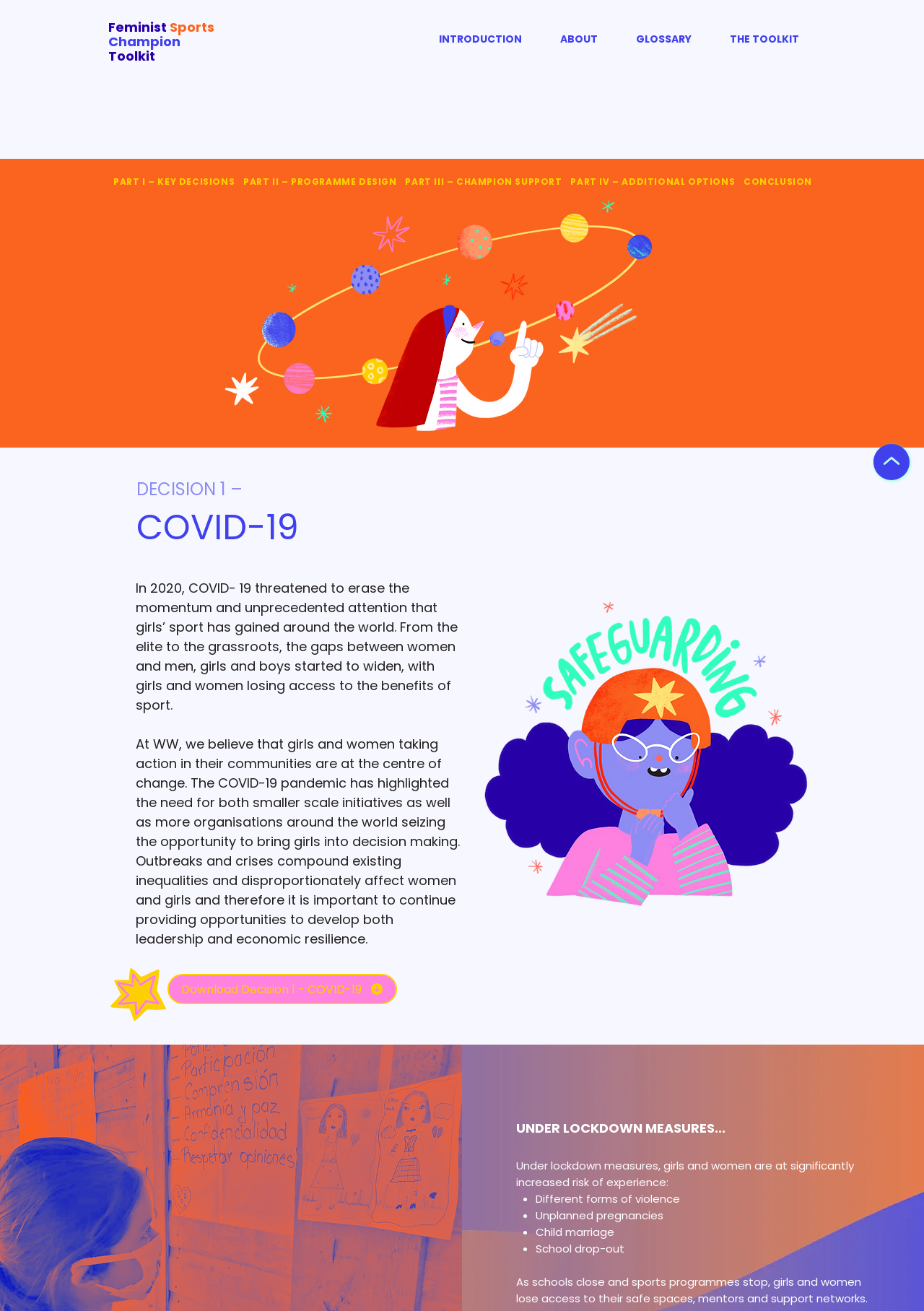Locate the UI element that matches the description Feminist Sports Champion Toolkit in the webpage screenshot. Return the bounding box coordinates in the format (top-left x, top-left y, bottom-right x, bottom-right y), with values ranging from 0 to 1.

[0.117, 0.014, 0.232, 0.049]